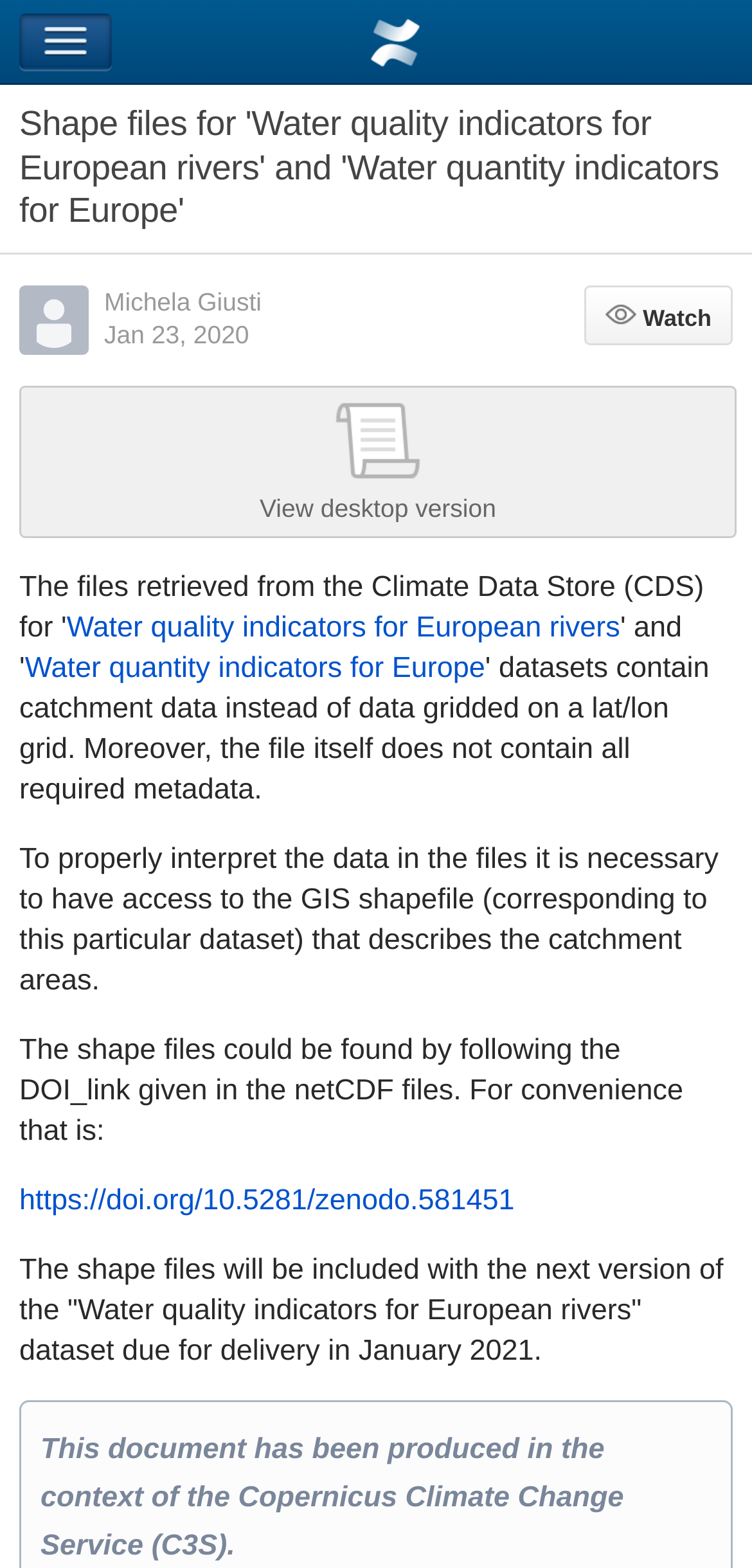Bounding box coordinates should be in the format (top-left x, top-left y, bottom-right x, bottom-right y) and all values should be floating point numbers between 0 and 1. Determine the bounding box coordinate for the UI element described as: https://doi.org/10.5281/zenodo.581451

[0.026, 0.755, 0.684, 0.776]